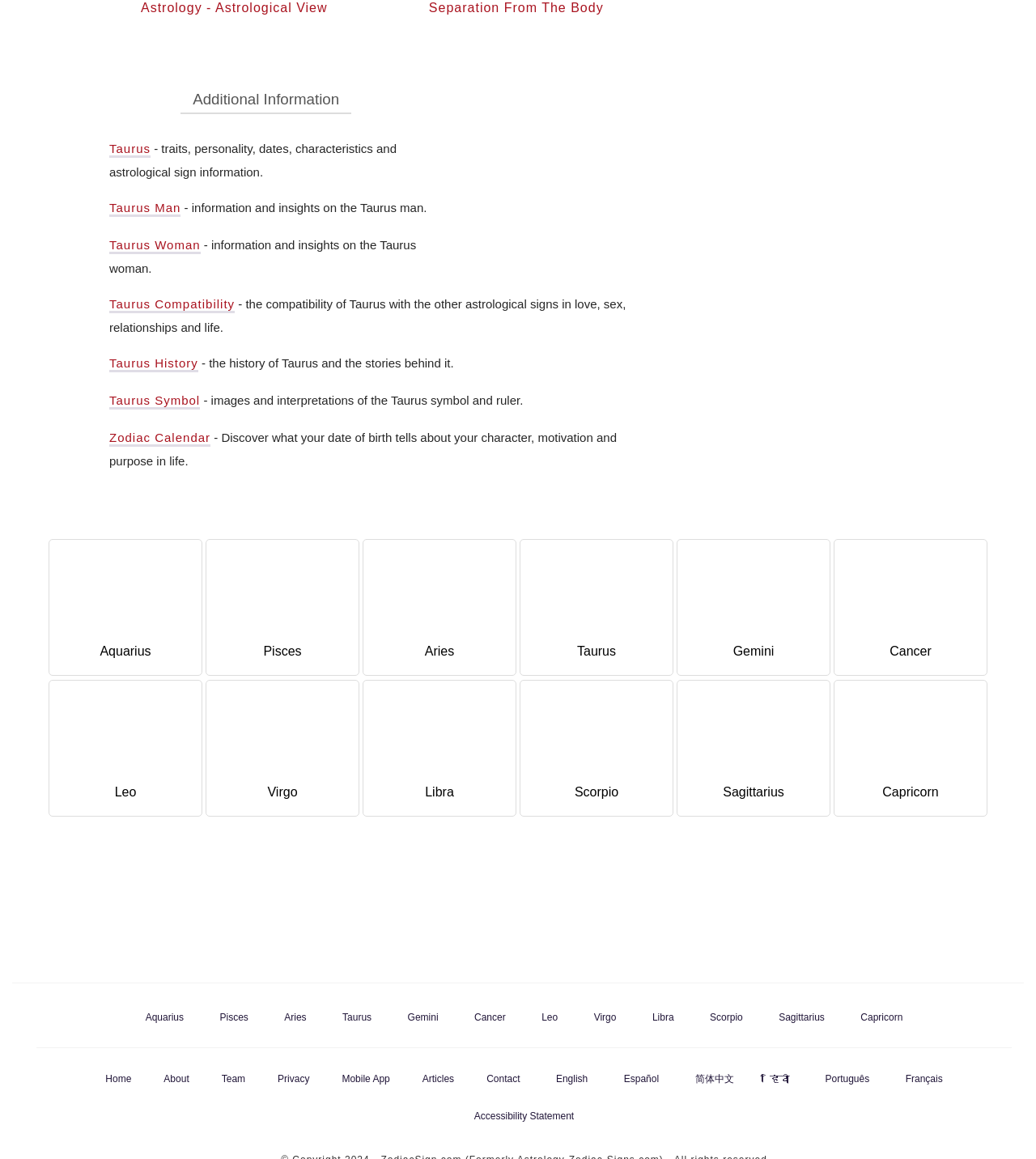Use a single word or phrase to answer the question: What is the astrological sign of the bull?

Taurus